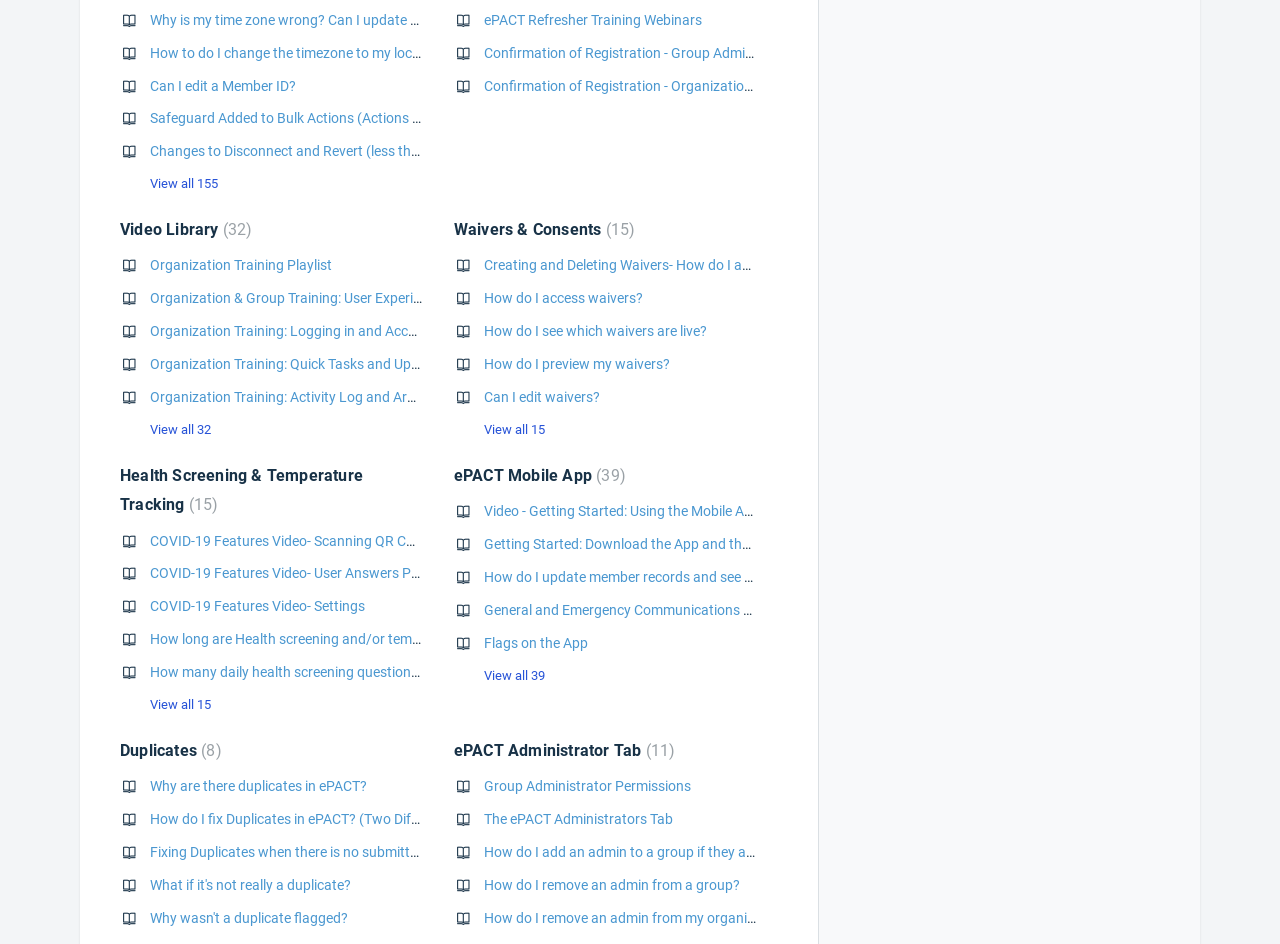Please determine the bounding box coordinates of the section I need to click to accomplish this instruction: "Watch ePACT Refresher Training Webinars".

[0.378, 0.012, 0.548, 0.029]